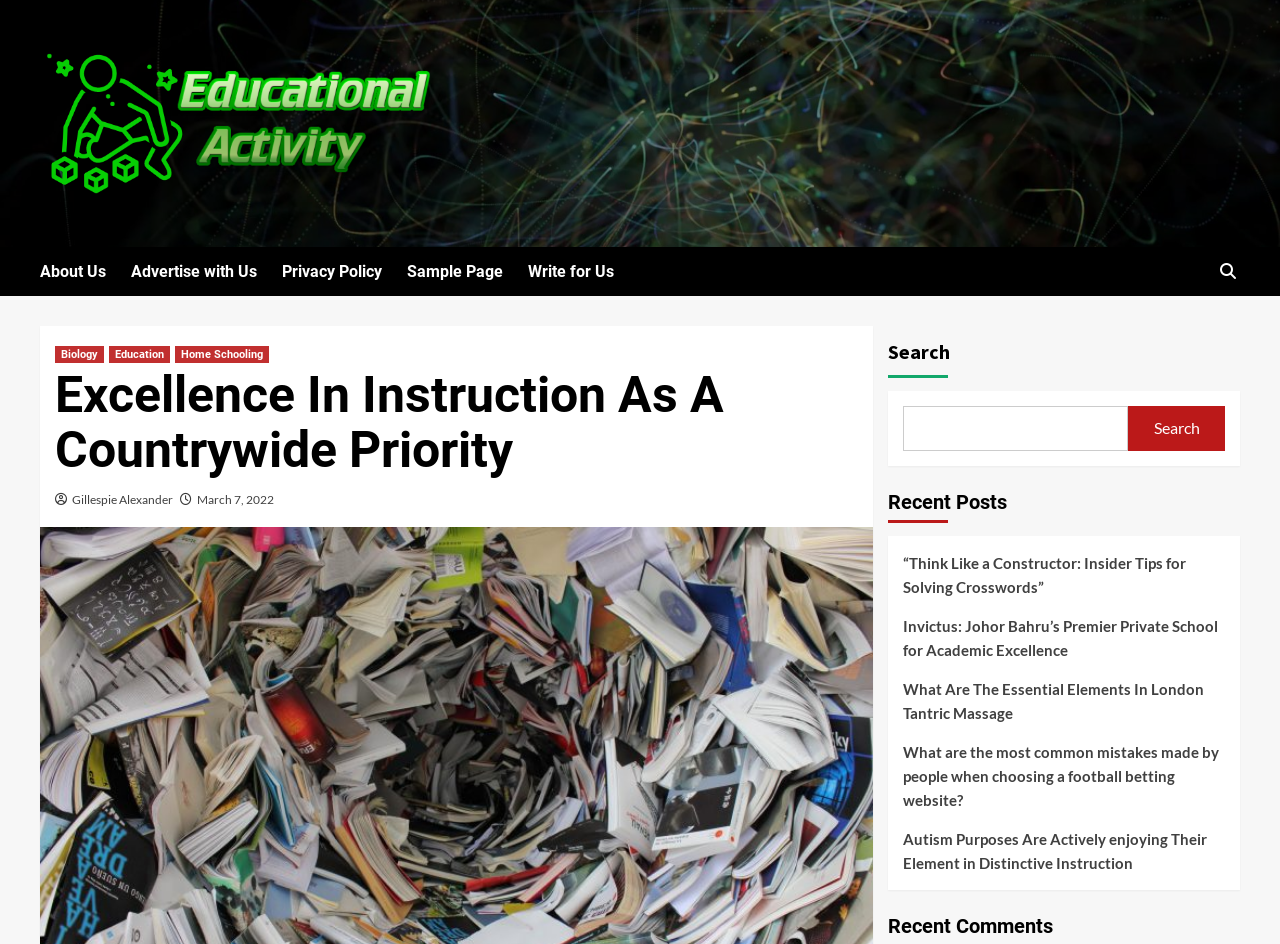Please provide the bounding box coordinates for the element that needs to be clicked to perform the following instruction: "Search for something". The coordinates should be given as four float numbers between 0 and 1, i.e., [left, top, right, bottom].

[0.693, 0.345, 0.969, 0.493]